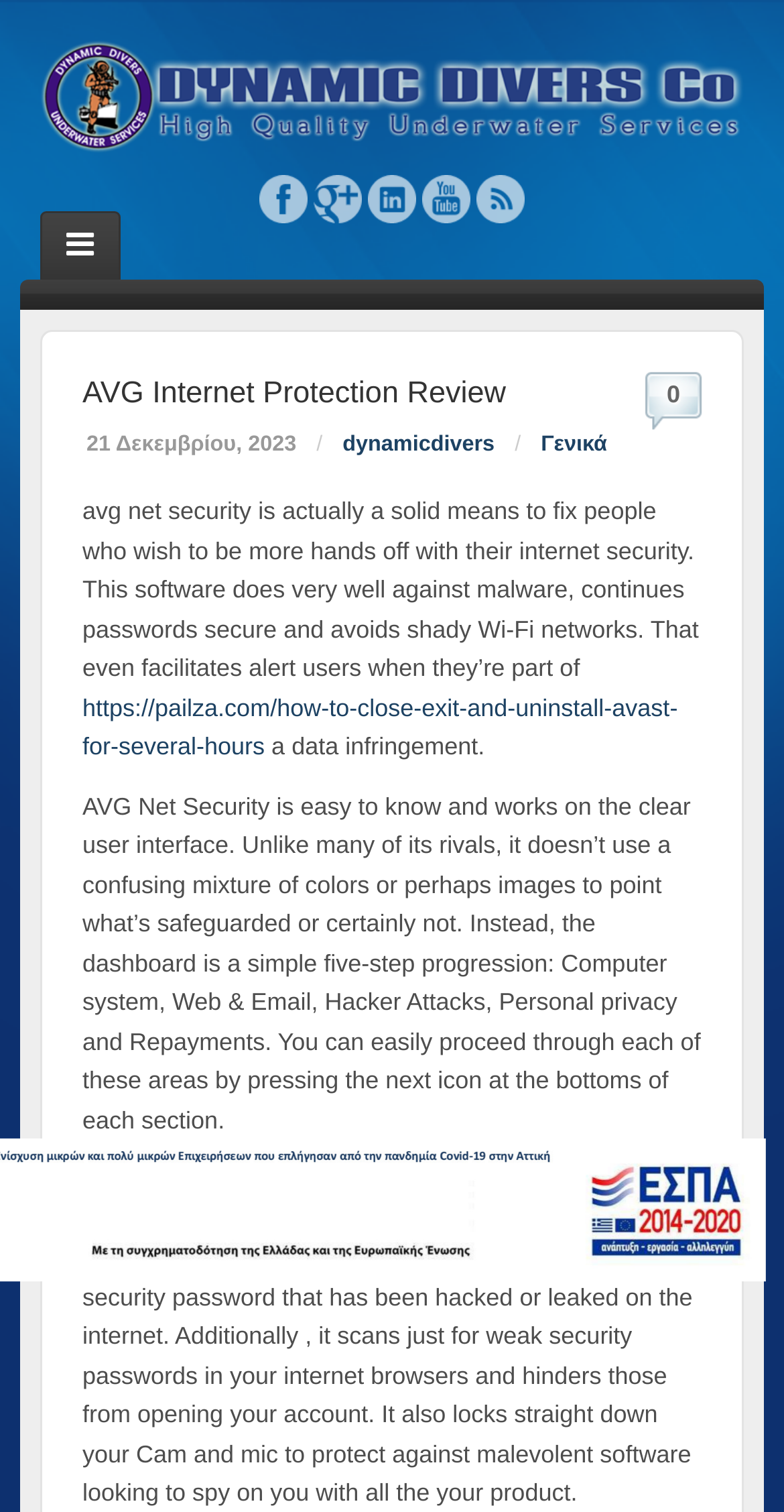How many sections are there in the dashboard?
Using the image, answer in one word or phrase.

5